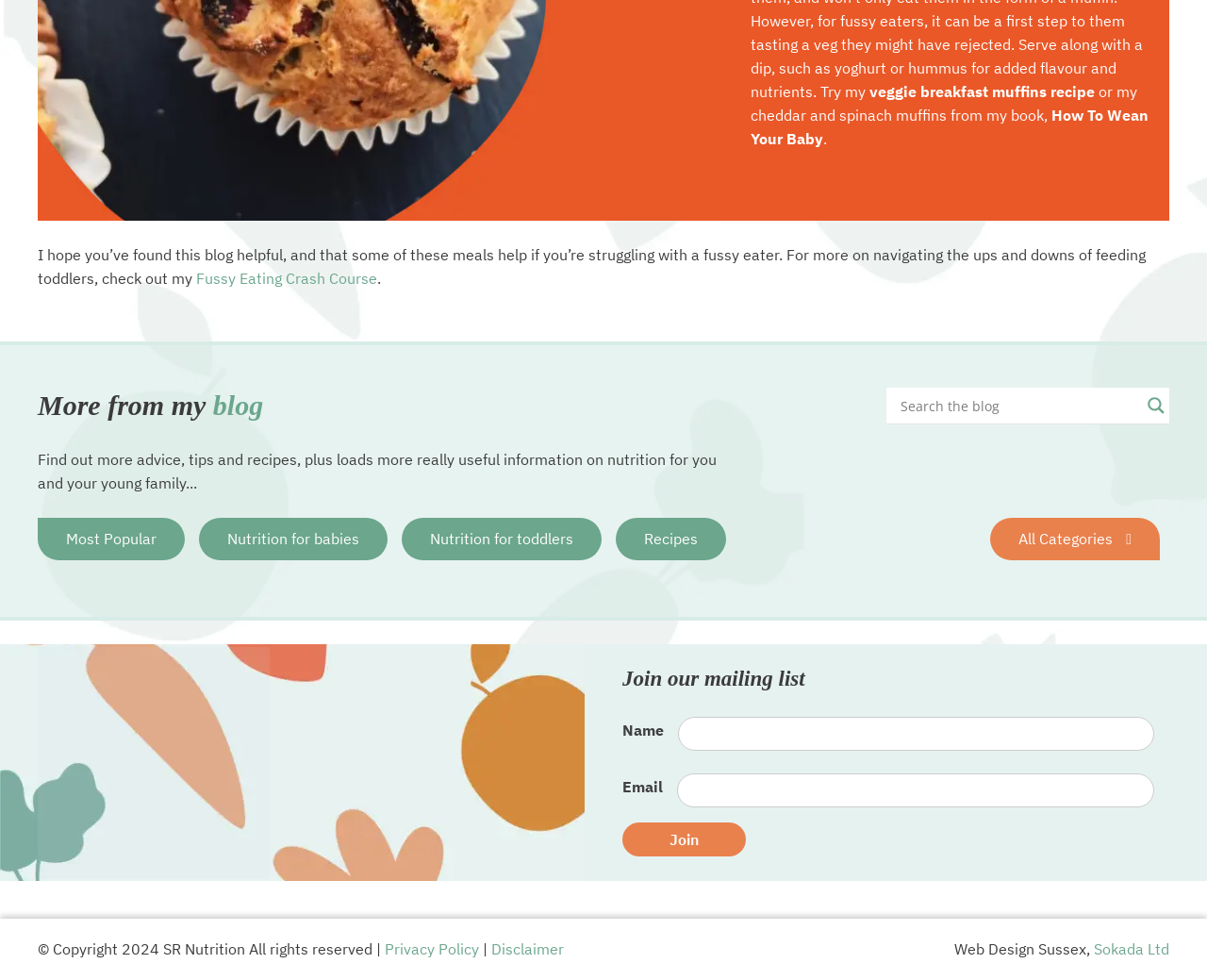What is the category of the link 'Nutrition for babies'?
Look at the screenshot and give a one-word or phrase answer.

Nutrition